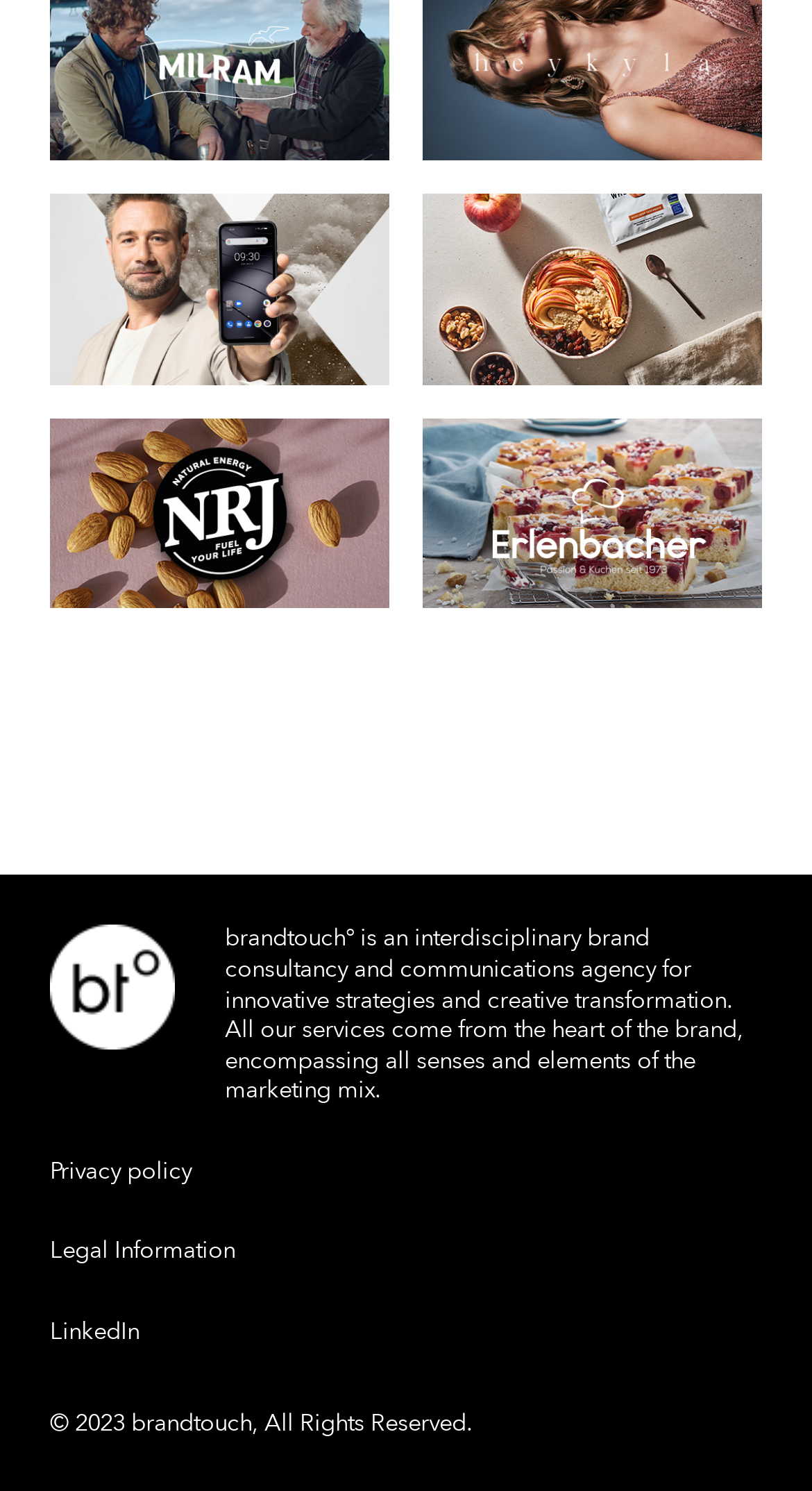What is the name of the consultancy agency?
Please craft a detailed and exhaustive response to the question.

The StaticText element with ID 370 contains a description of the agency, which mentions 'brandtouch° is an interdisciplinary brand consultancy and communications agency...'.